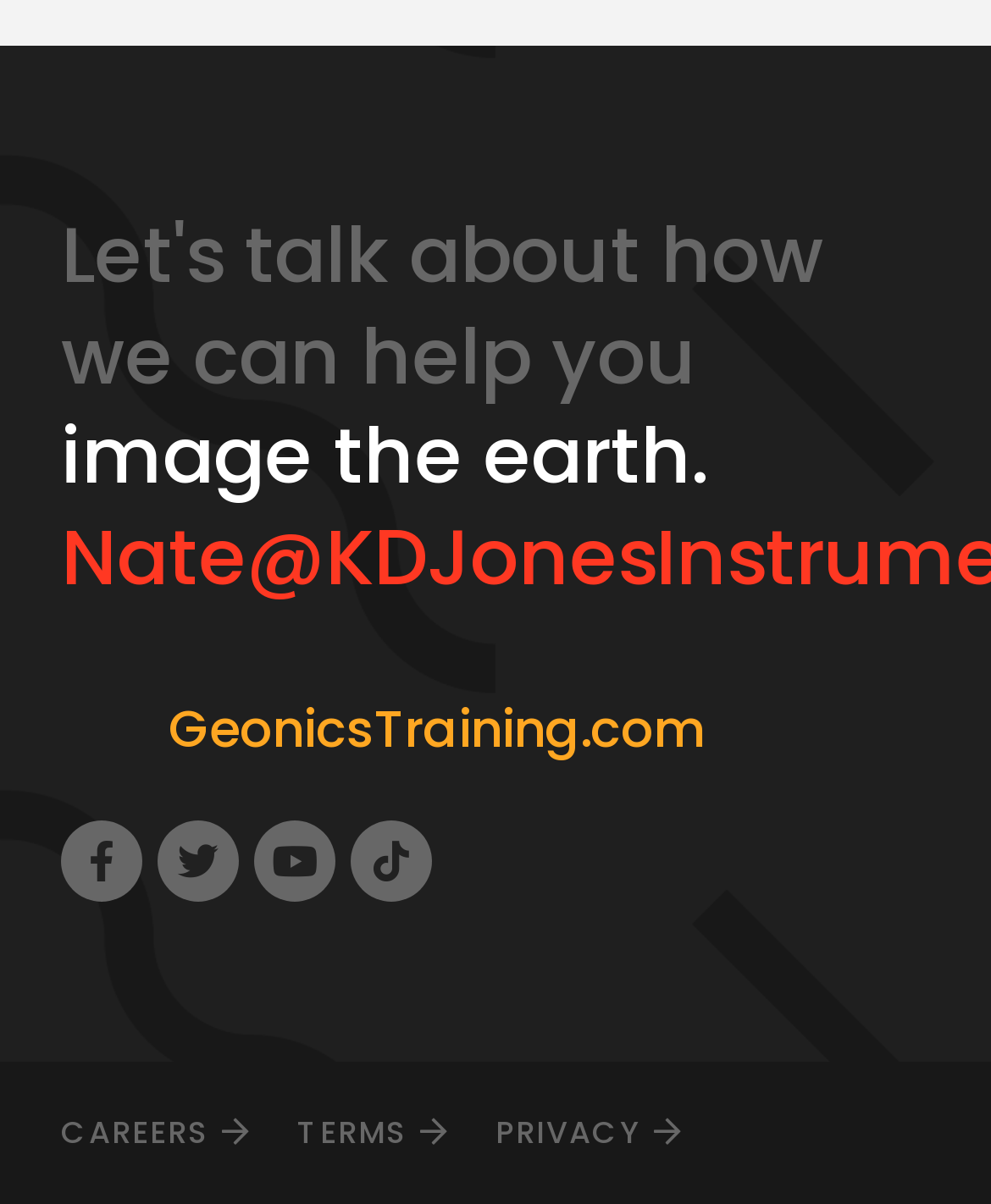What is the company name mentioned on the webpage?
Answer the question with a single word or phrase, referring to the image.

GeonicsTraining.com